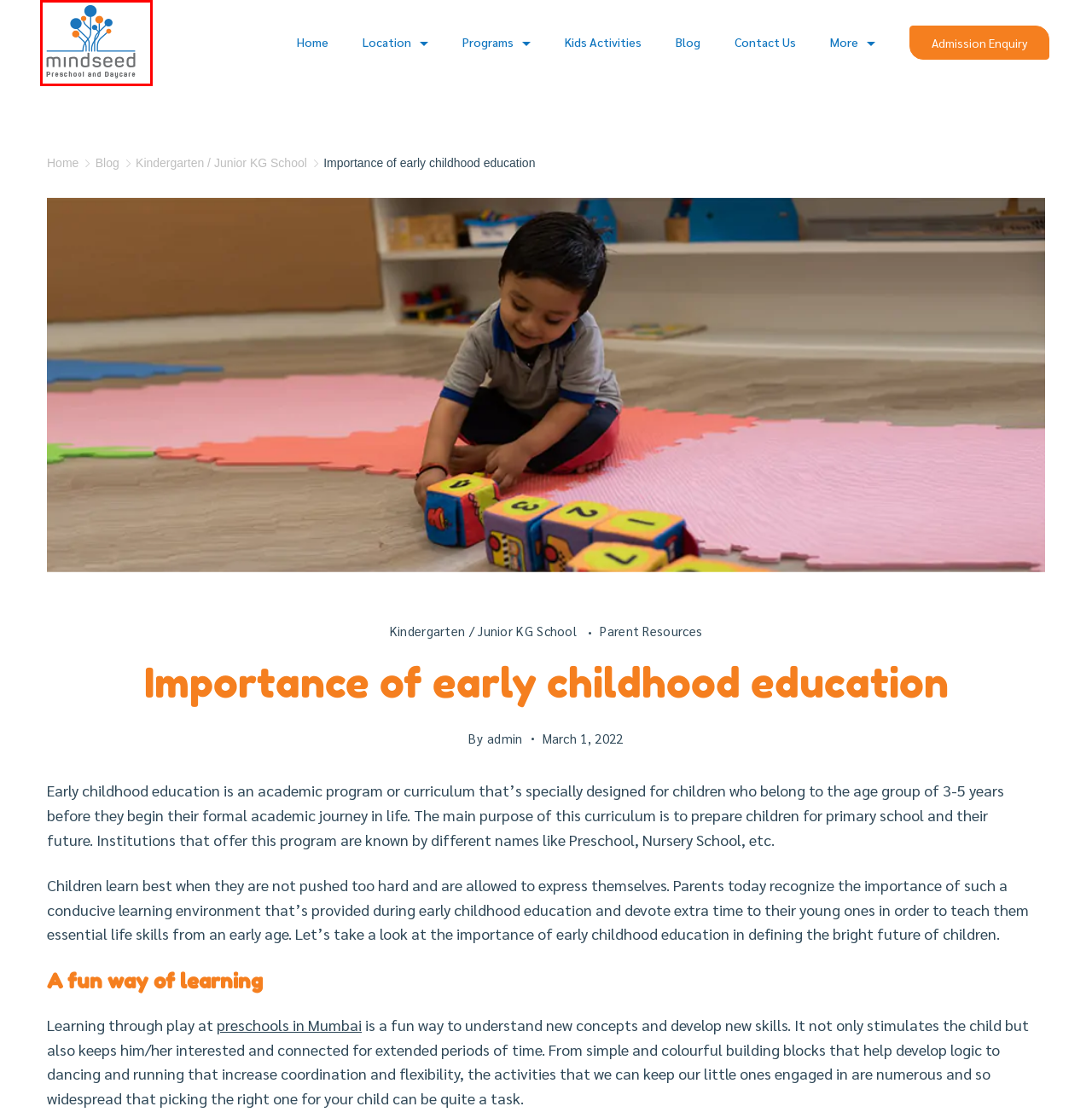Look at the given screenshot of a webpage with a red rectangle bounding box around a UI element. Pick the description that best matches the new webpage after clicking the element highlighted. The descriptions are:
A. Kindergarten / Junior KG School Archives - Mindseed
B. Preschool, Kindergarten Articles - Mindseed Preschool and Daycare
C. Kids Events and Activities at Mindseed Preschool and Daycare
D. Best Preschool and Daycare Centre in Mumbai - Mindseed
E. Mindseed: Preschool - Daycare - Nursery - Play School - Near Me
F. Contact Mindseed Preschool & Daycare in Mumbai, Thane, Navi Mumbai & Pune
G. admin, Author at Mindseed
H. Parent Resources Archives - Mindseed

E